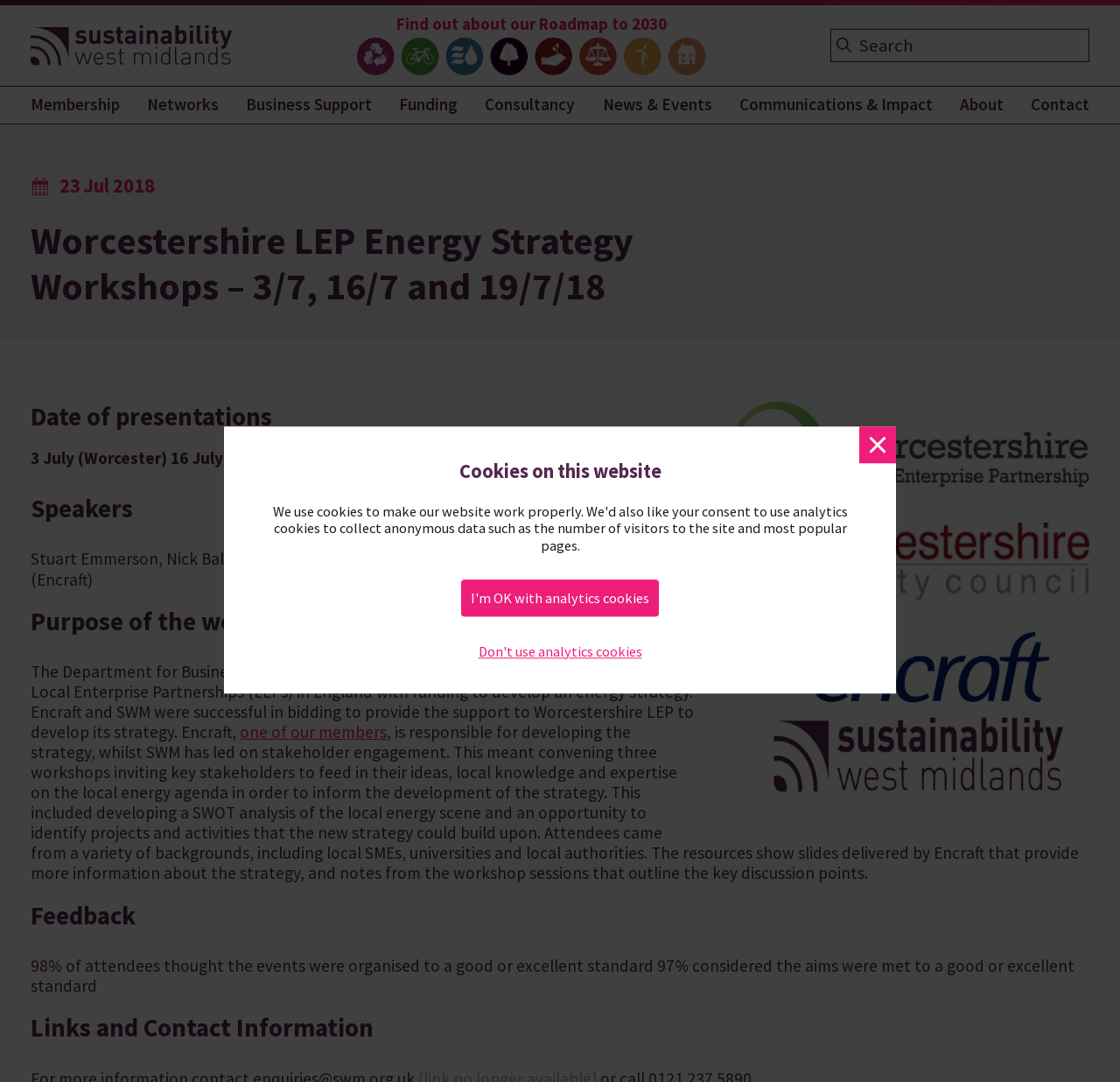Locate the primary headline on the webpage and provide its text.

Worcestershire LEP Energy Strategy Workshops – 3/7, 16/7 and 19/7/18